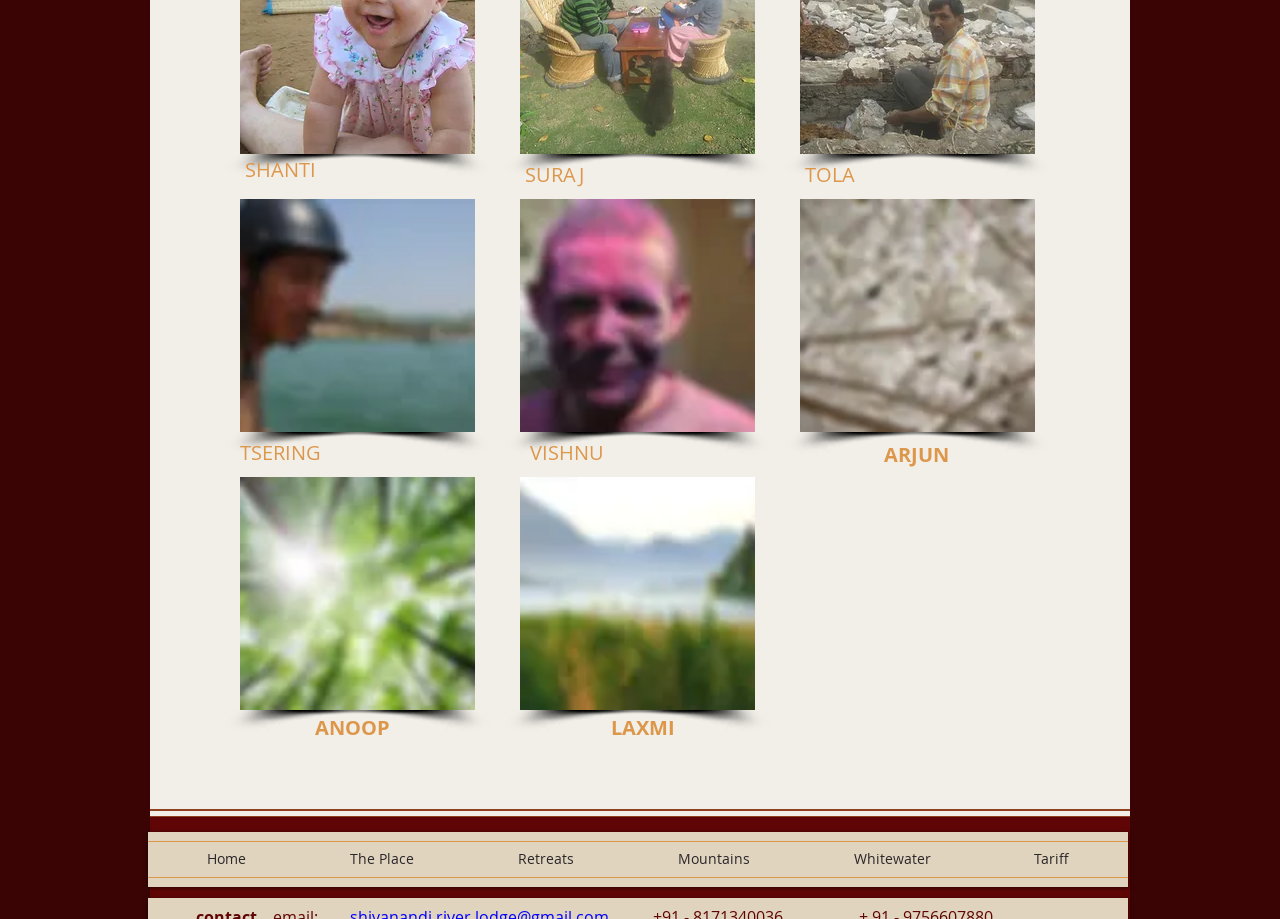Respond with a single word or phrase to the following question: What is the location of Lakshmi's home?

Nola